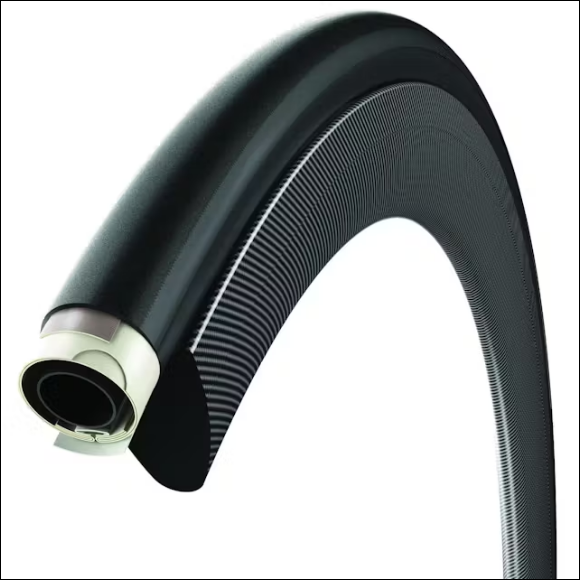What is the benefit of the tire's aerodynamic shape?
Using the image, give a concise answer in the form of a single word or short phrase.

Optimal rolling efficiency